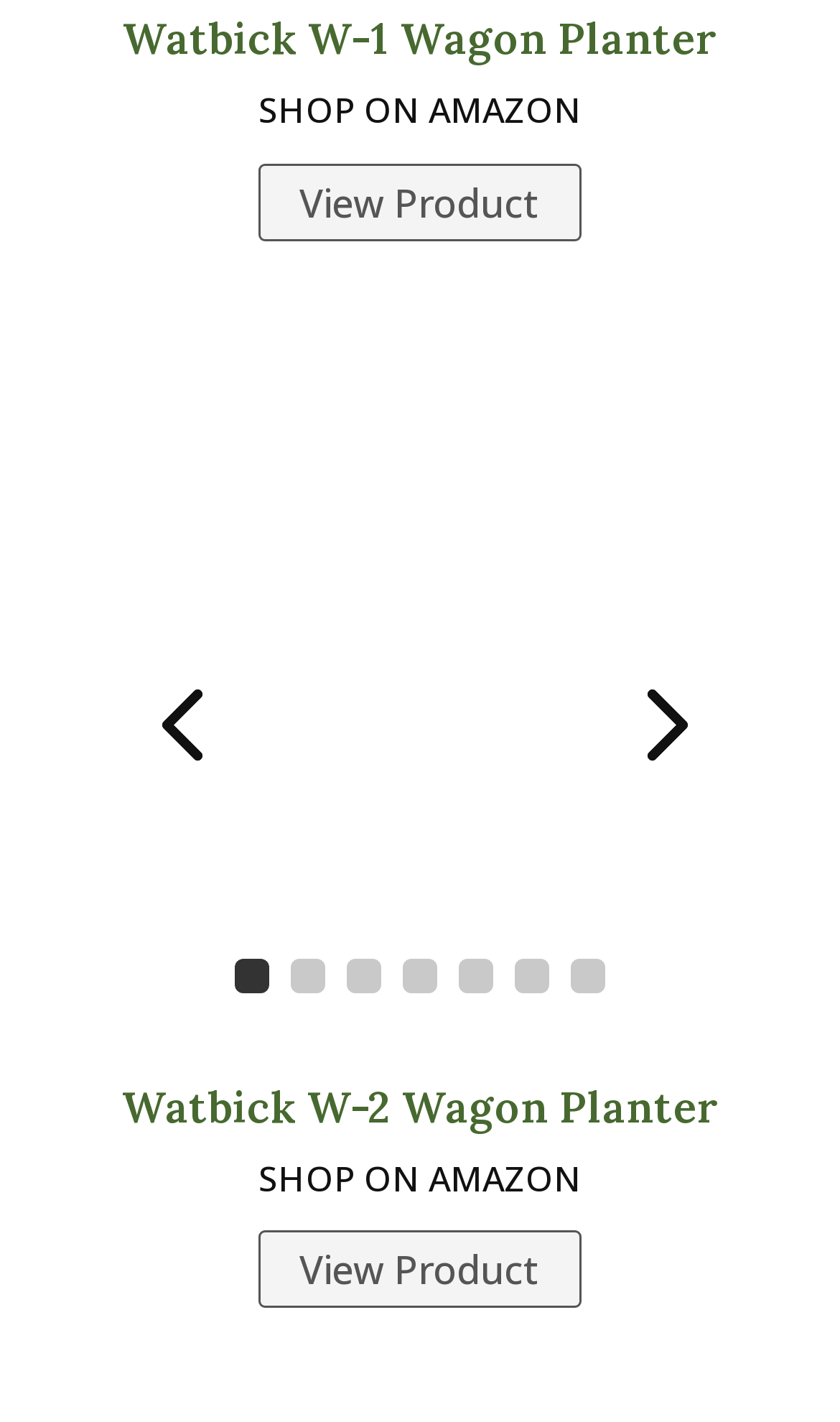Provide a short, one-word or phrase answer to the question below:
Where can I buy the product?

Amazon